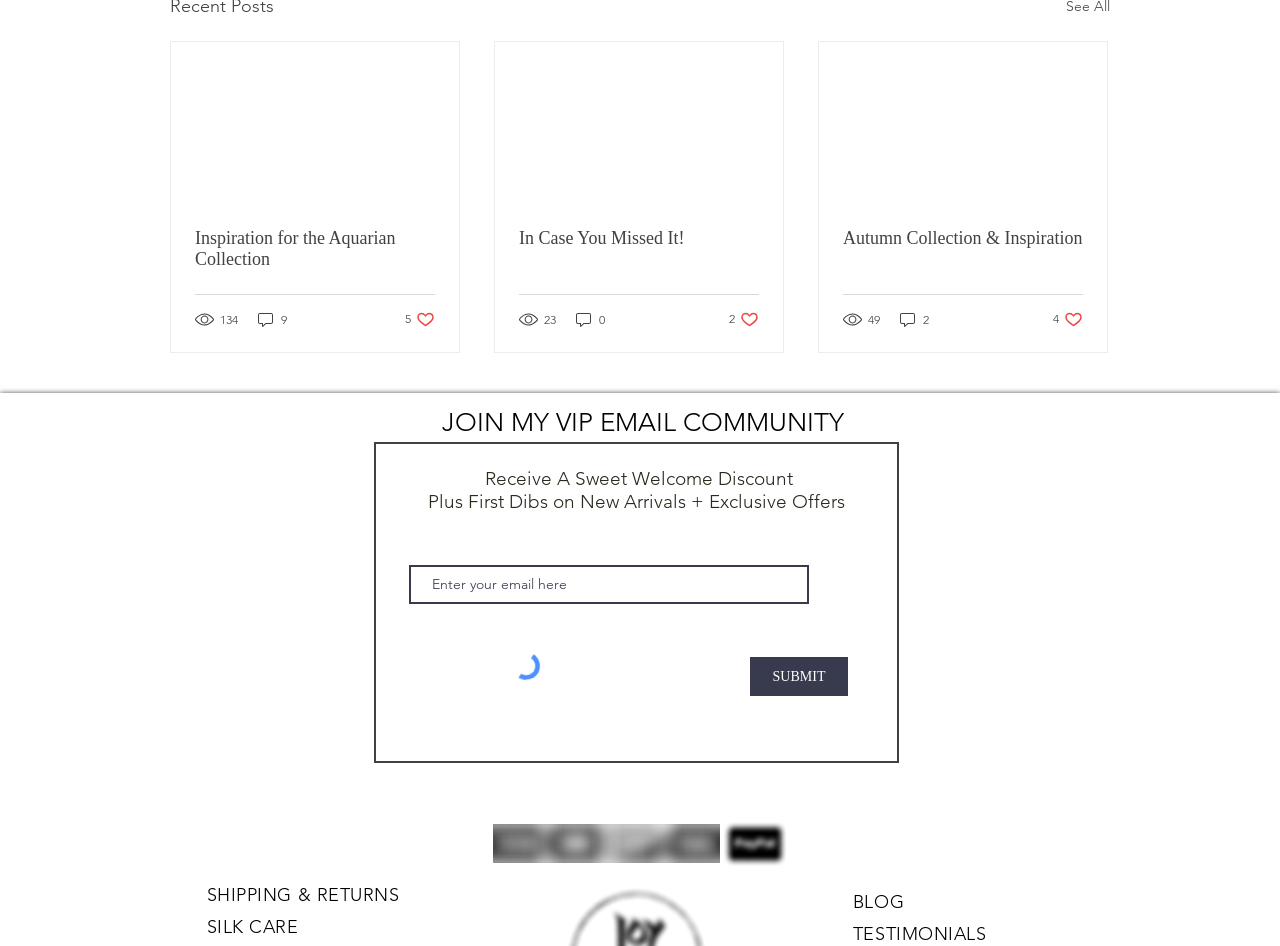Please mark the bounding box coordinates of the area that should be clicked to carry out the instruction: "Click the 'SUBMIT' button".

[0.586, 0.695, 0.662, 0.736]